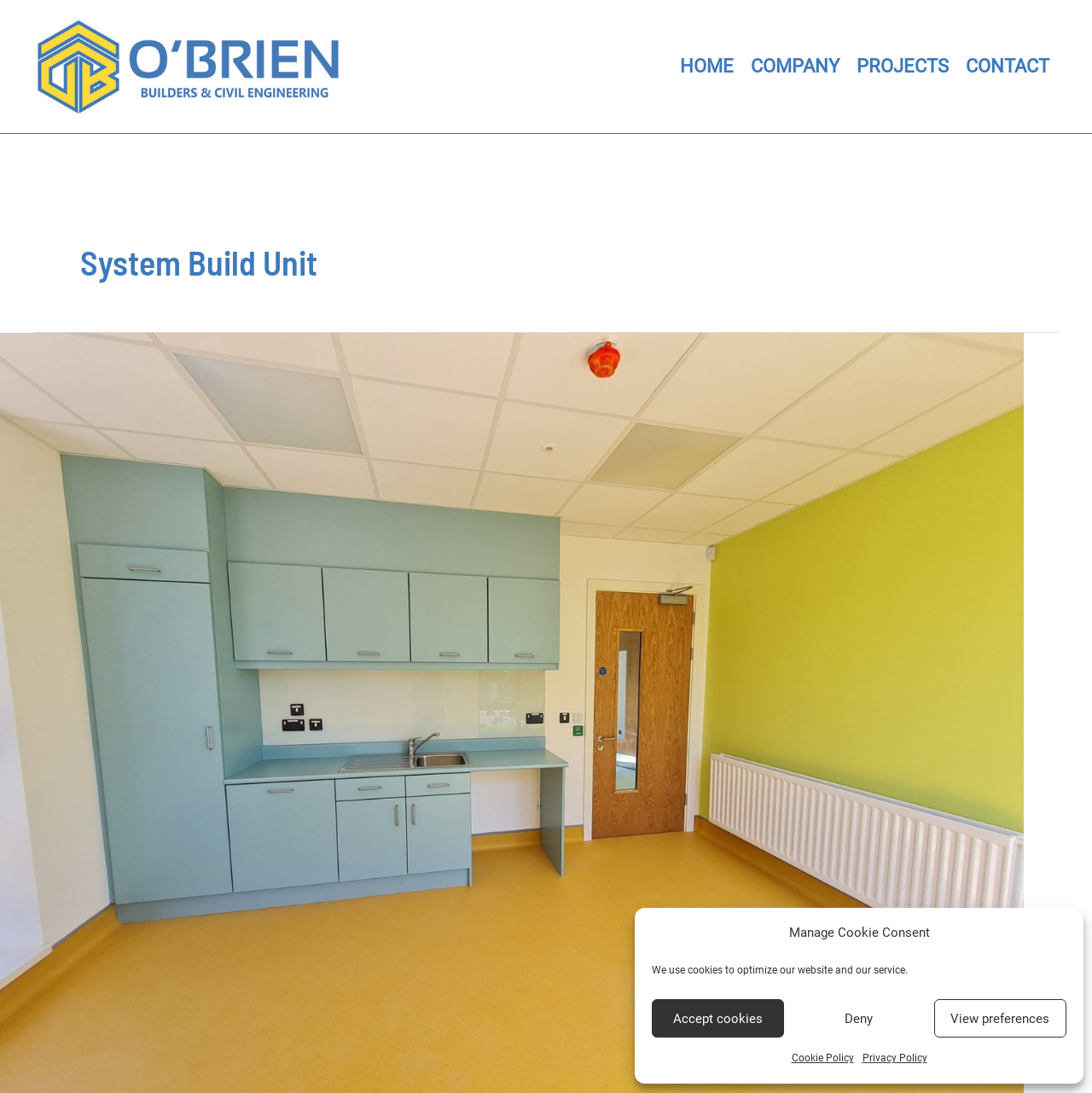Determine the bounding box coordinates of the UI element described by: "About".

None